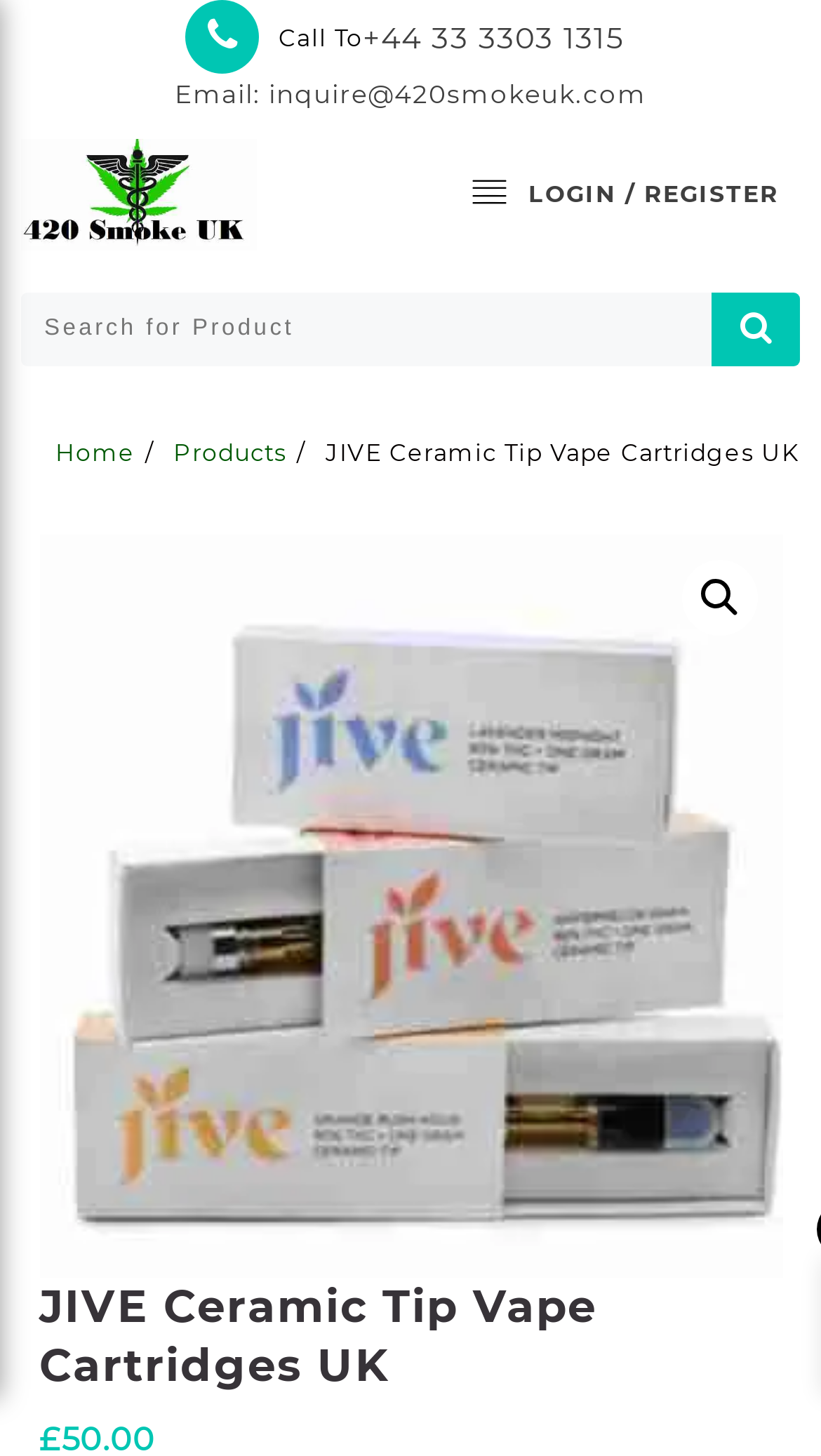Find and generate the main title of the webpage.

JIVE Ceramic Tip Vape Cartridges UK